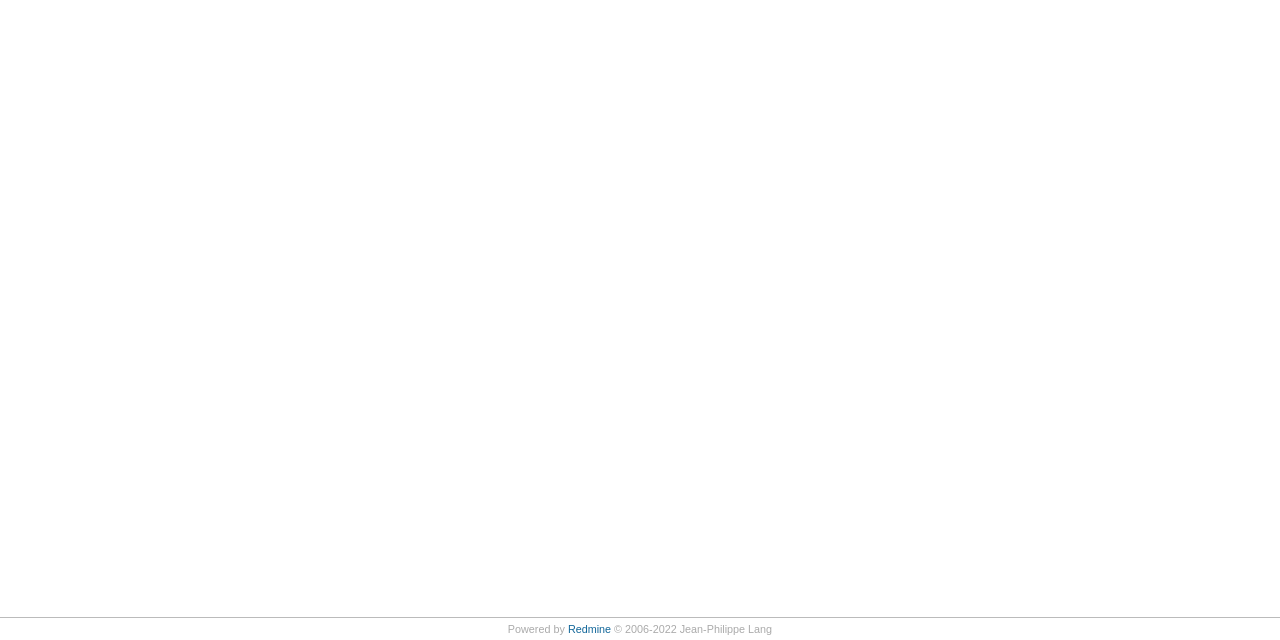Determine the bounding box coordinates for the HTML element mentioned in the following description: "Redmine". The coordinates should be a list of four floats ranging from 0 to 1, represented as [left, top, right, bottom].

[0.444, 0.973, 0.477, 0.992]